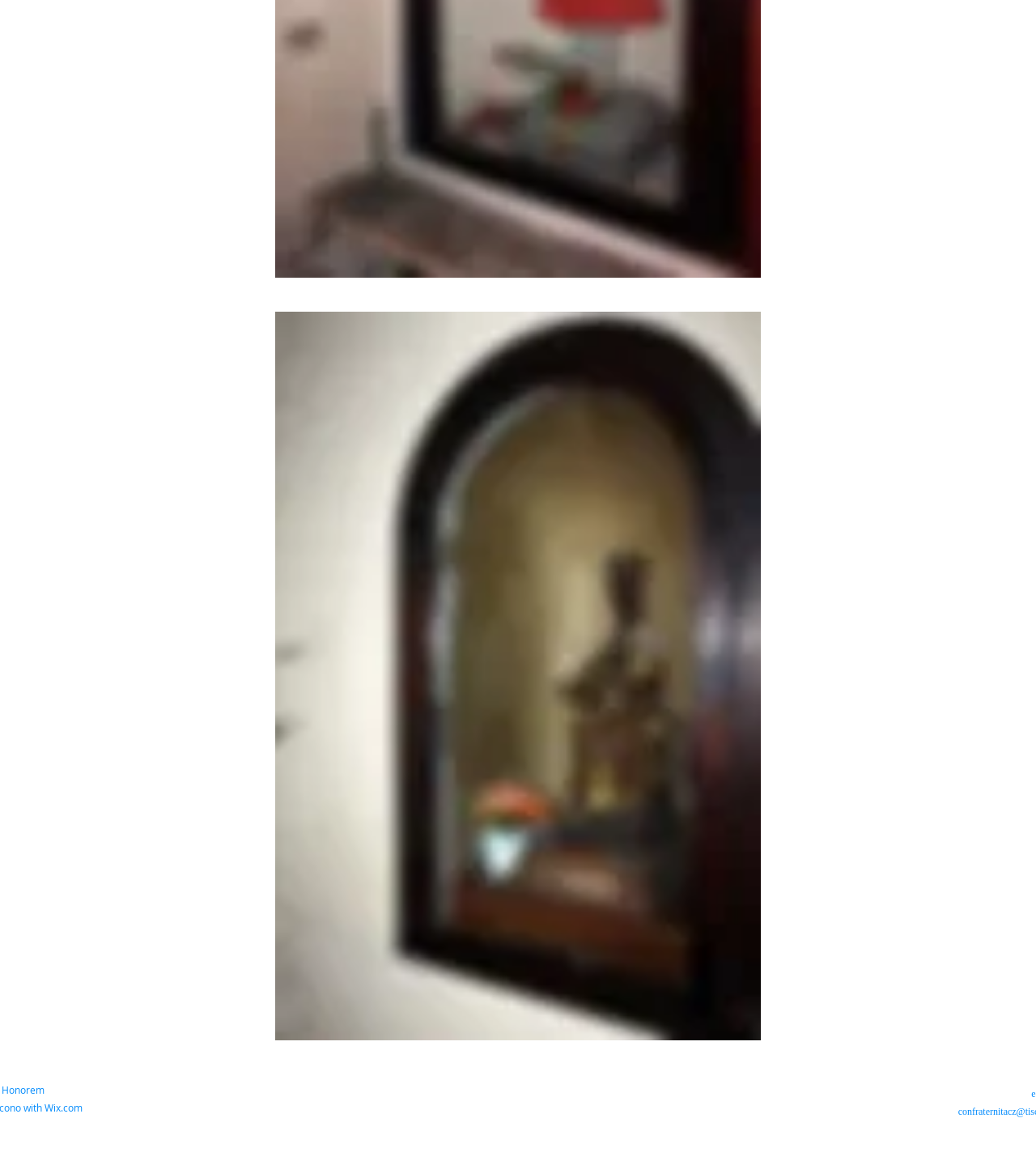Locate the UI element described as follows: "Wix.com". Return the bounding box coordinates as four float numbers between 0 and 1 in the order [left, top, right, bottom].

[0.043, 0.945, 0.08, 0.956]